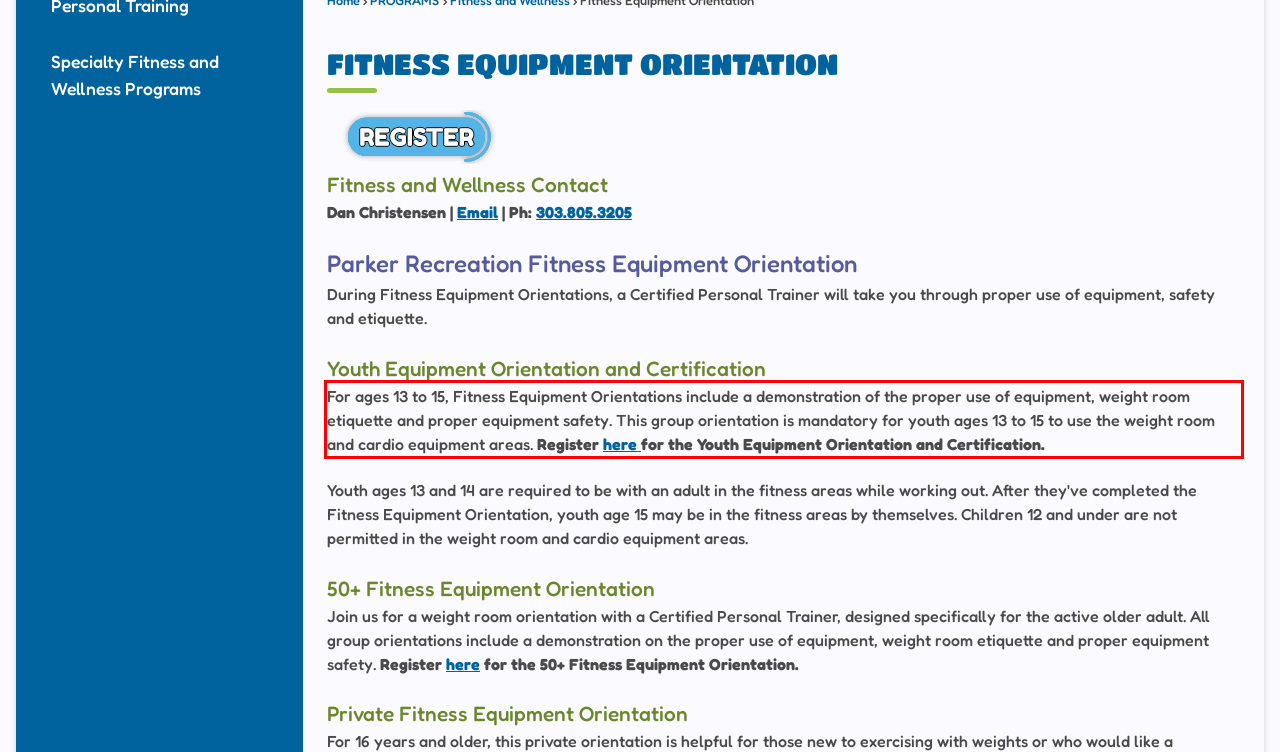Given a screenshot of a webpage containing a red bounding box, perform OCR on the text within this red bounding box and provide the text content.

For ages 13 to 15, Fitness Equipment Orientations include a demonstration of the proper use of equipment, weight room etiquette and proper equipment safety. This group orientation is mandatory for youth ages 13 to 15 to use the weight room and cardio equipment areas. Register here for the Youth Equipment Orientation and Certification.